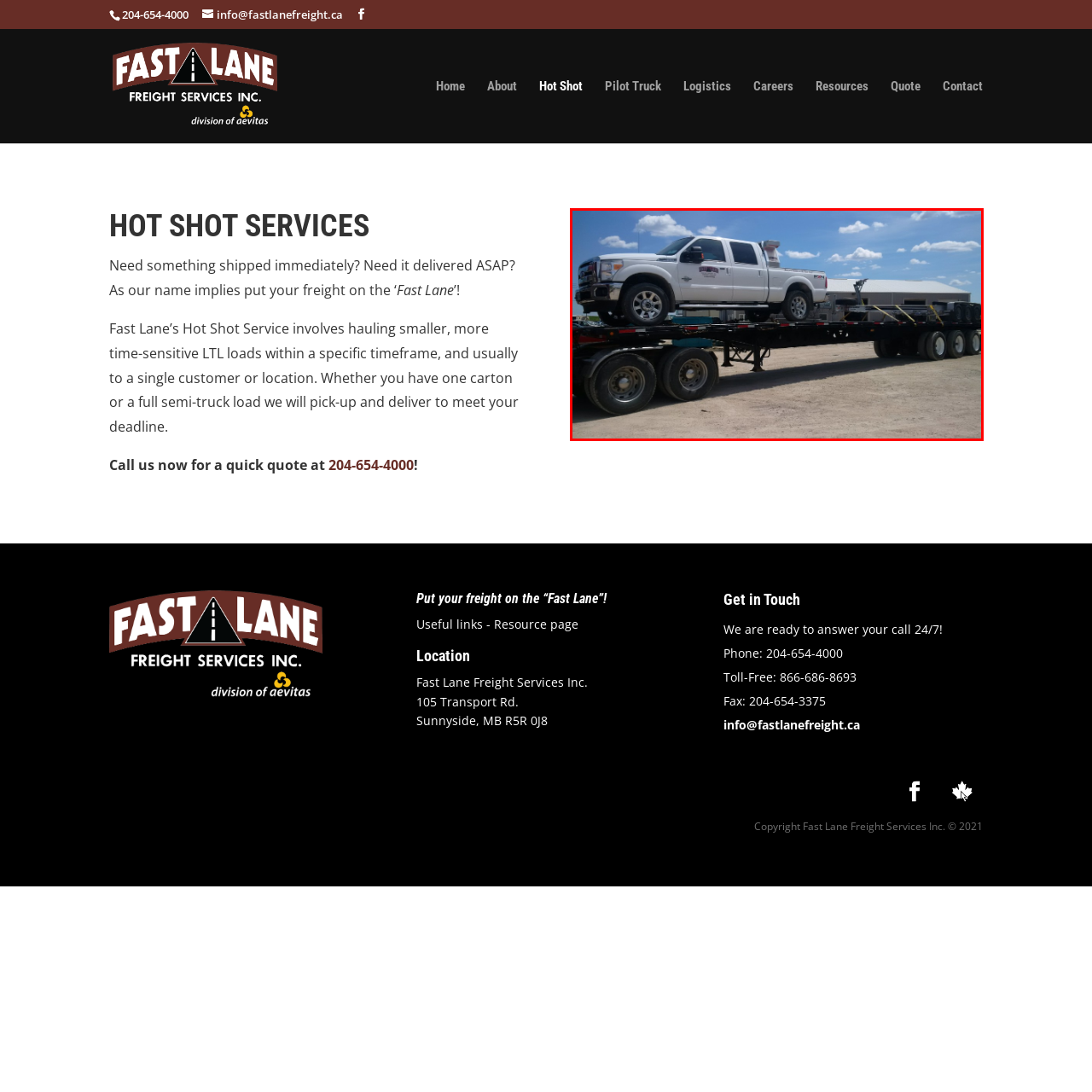Explain in detail what is happening in the image that is surrounded by the red box.

The image features a white pickup truck positioned on a flatbed trailer, showcasing the capabilities of Fast Lane Freight Services Inc. The truck, identified as a Ford model, is securely loaded, emphasizing the company's specialization in transporting various loads. The flatbed is equipped with straps to ensure the vehicle's stability during transit, reflecting the attention to safety in their hot shot services.

In the background, a clear blue sky dotted with fluffy clouds is visible, suggesting a warm, sunny day ideal for transport operations. A building can be seen to the right, typically associated with freight services, further contextualizing the scene within the logistics industry. This image serves as a visual representation of Fast Lane Freight's commitment to providing fast, reliable, and professional freight services, particularly for urgent and time-sensitive deliveries.